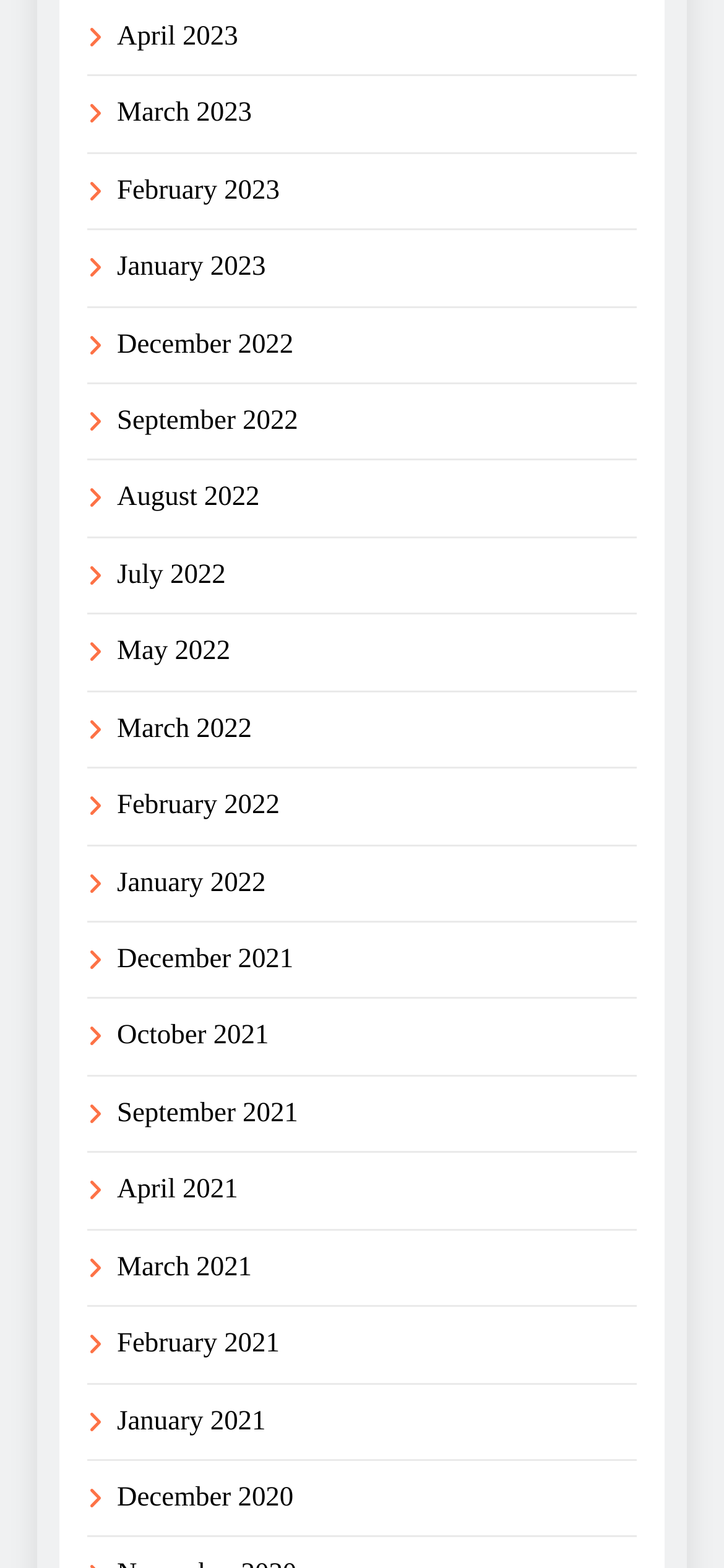Please use the details from the image to answer the following question comprehensively:
What is the earliest month listed?

I looked at the list of links and found the earliest month listed, which is December 2020, at the bottom of the list.